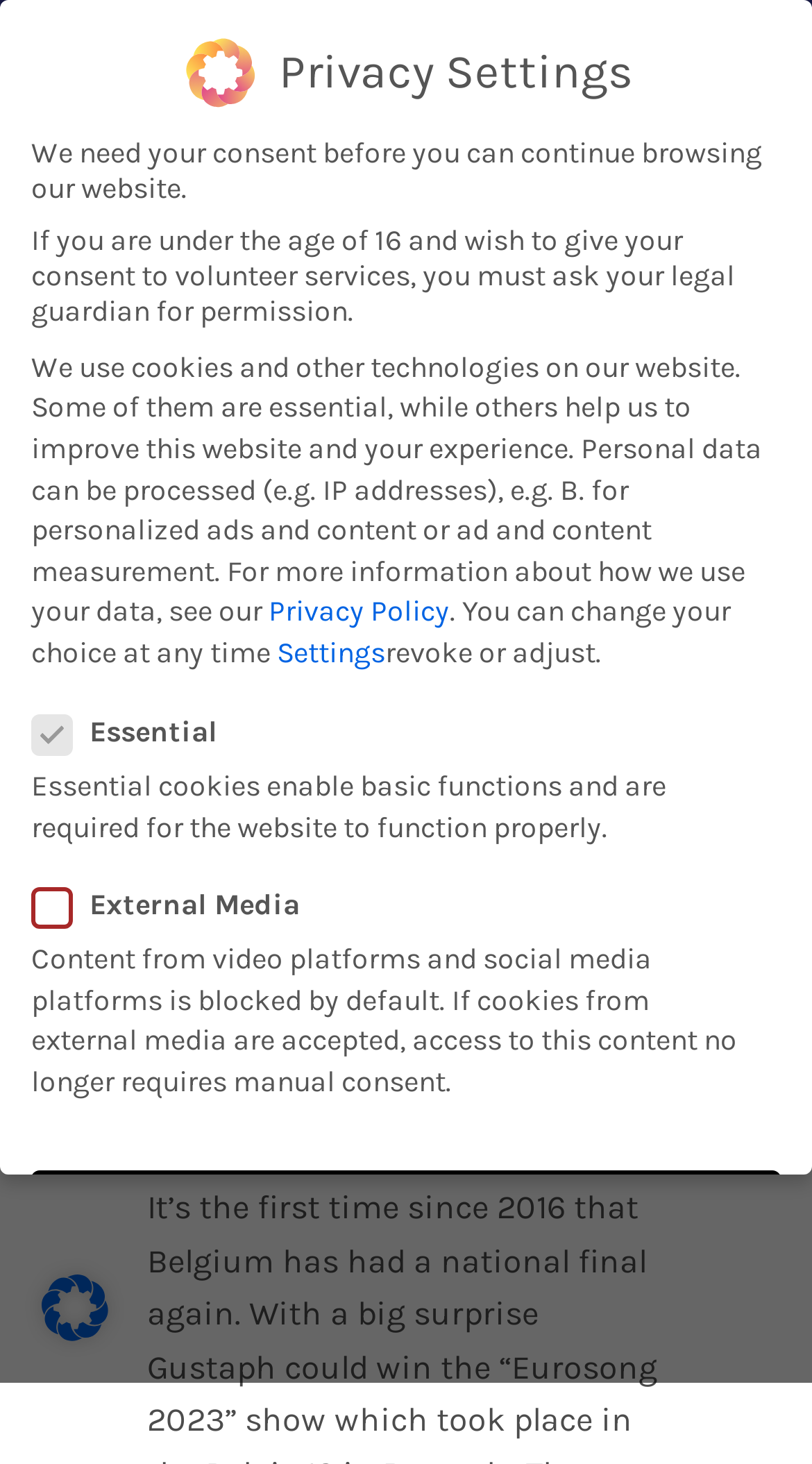How many types of cookies are mentioned in the privacy settings?
Please give a detailed and thorough answer to the question, covering all relevant points.

The answer can be found in the privacy settings section, which mentions two types of cookies: 'Essential' and 'External Media'.